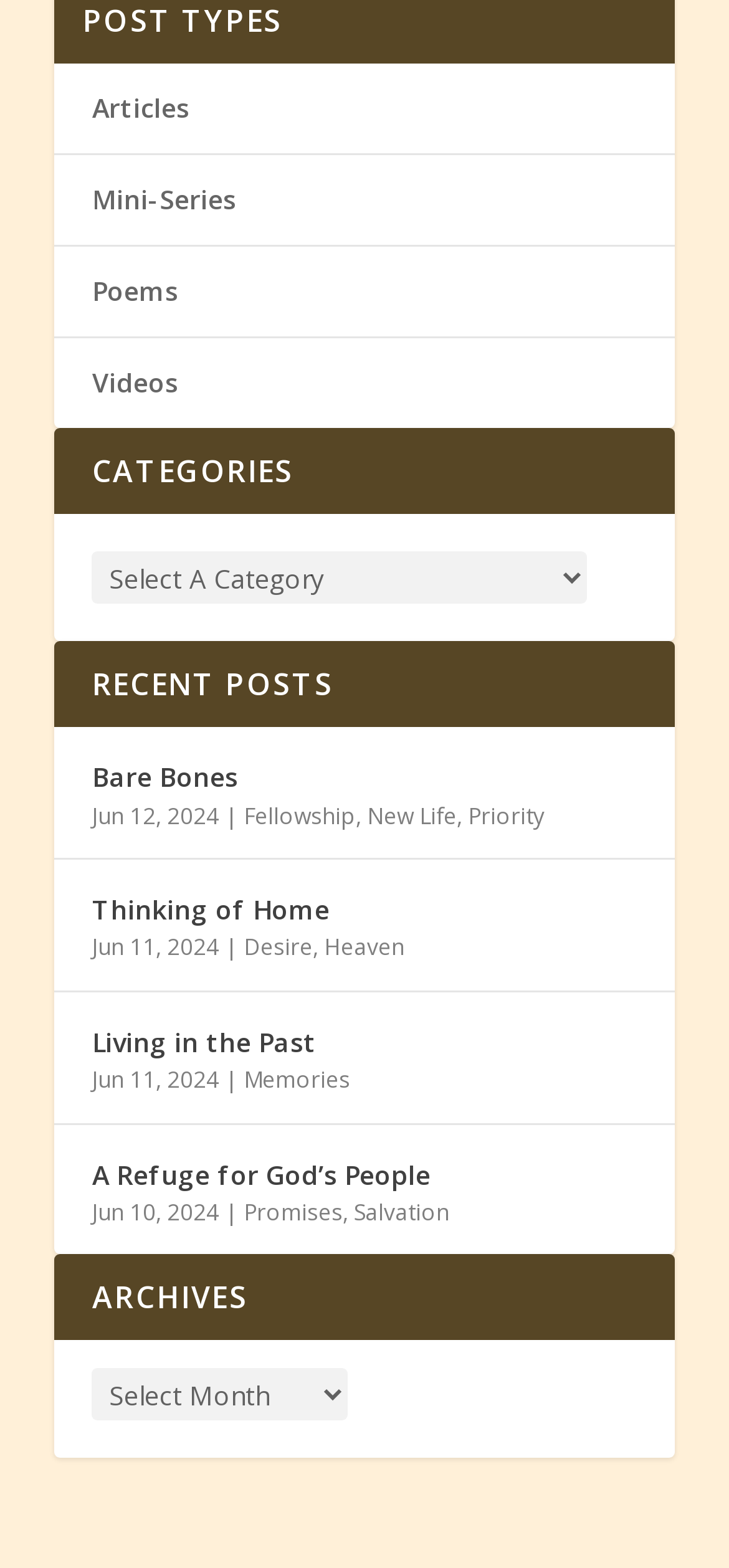Specify the bounding box coordinates of the element's region that should be clicked to achieve the following instruction: "View the FS2002 Aircraft page". The bounding box coordinates consist of four float numbers between 0 and 1, in the format [left, top, right, bottom].

None